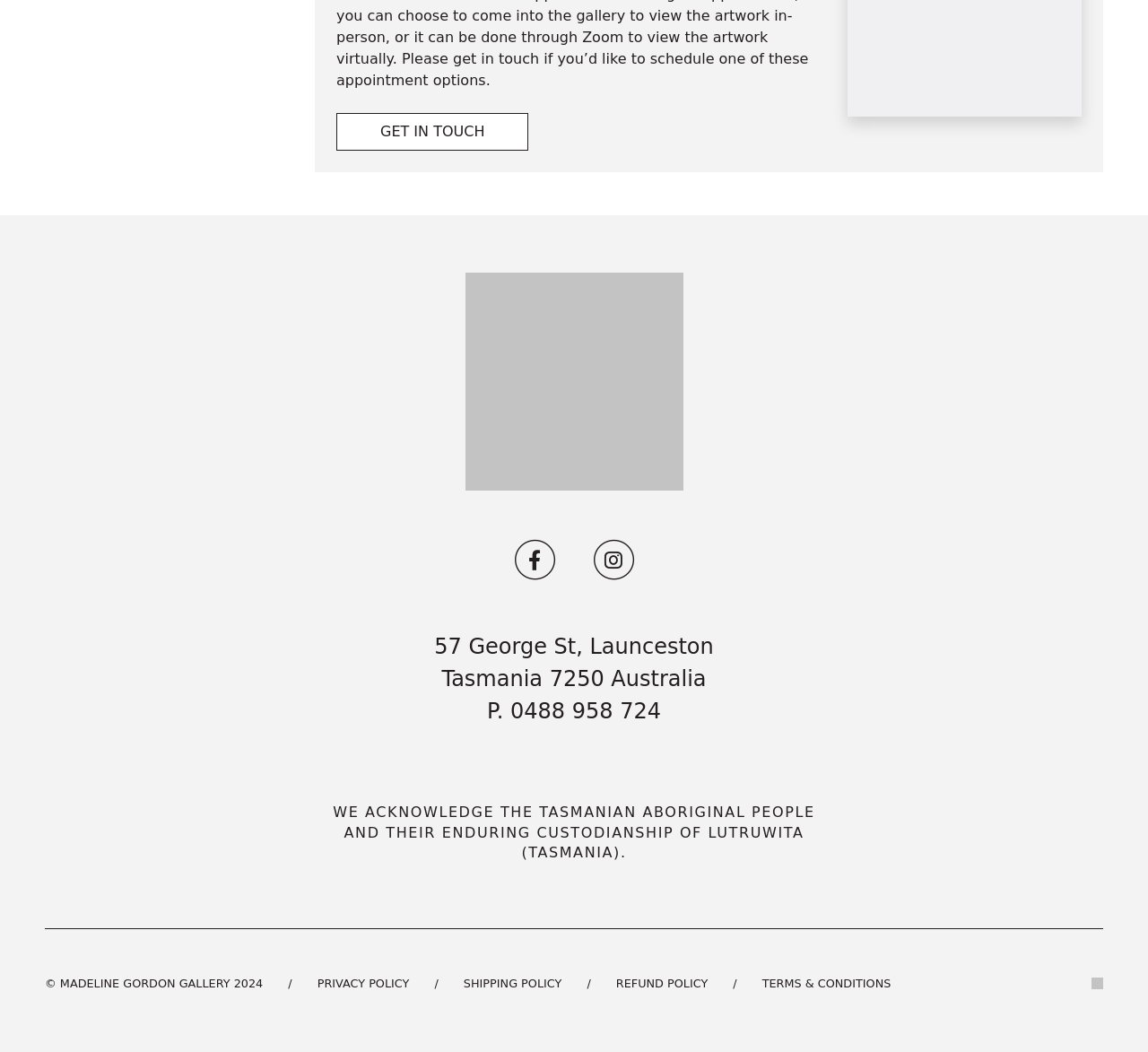What is the phone number of the gallery?
Based on the screenshot, give a detailed explanation to answer the question.

The phone number of the gallery can be found in the link element at coordinates [0.445, 0.664, 0.576, 0.688], which reads '0488 958 724'.